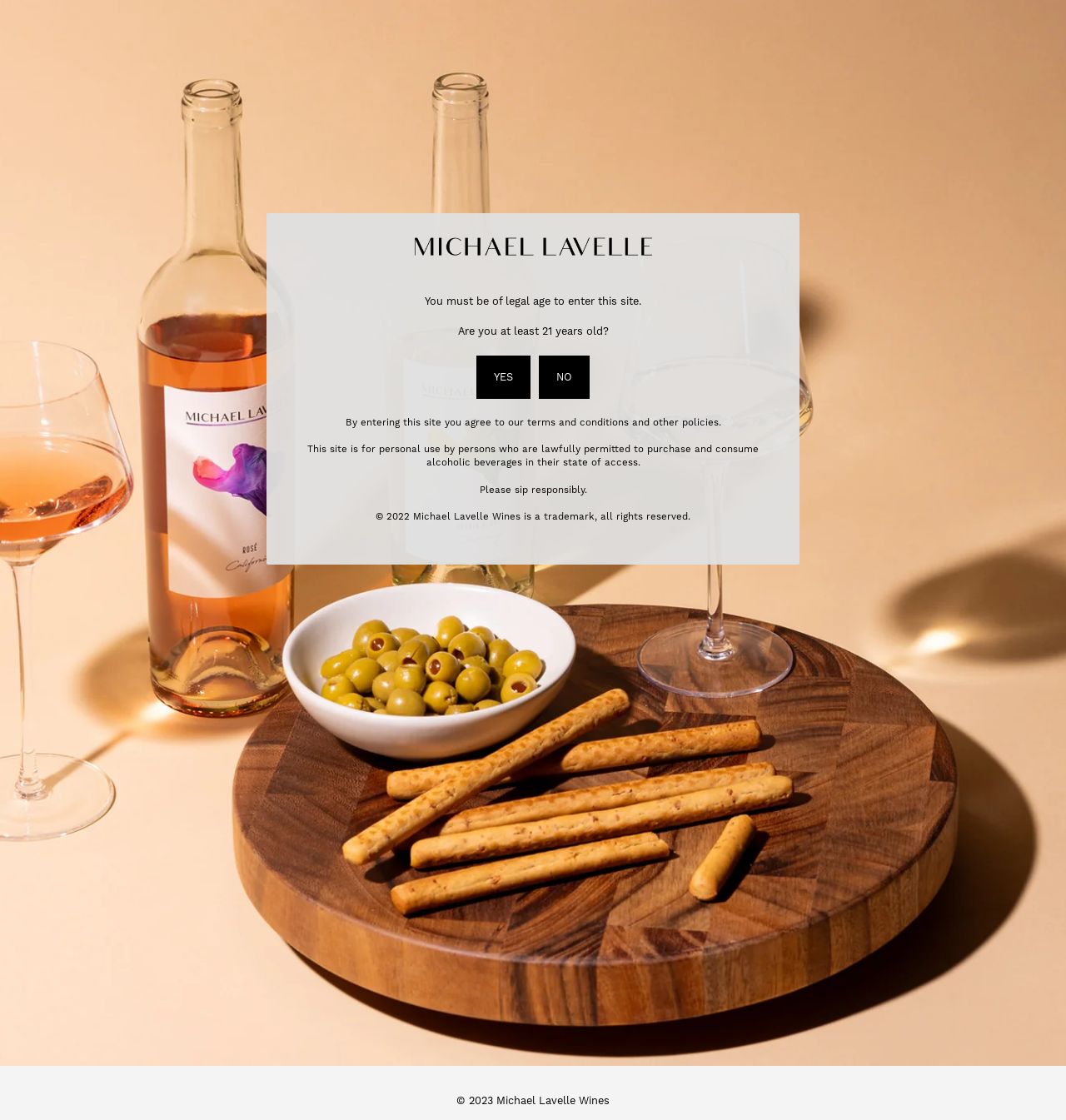Please identify the bounding box coordinates of the element that needs to be clicked to perform the following instruction: "Click SHOP to view products".

[0.035, 0.022, 0.062, 0.034]